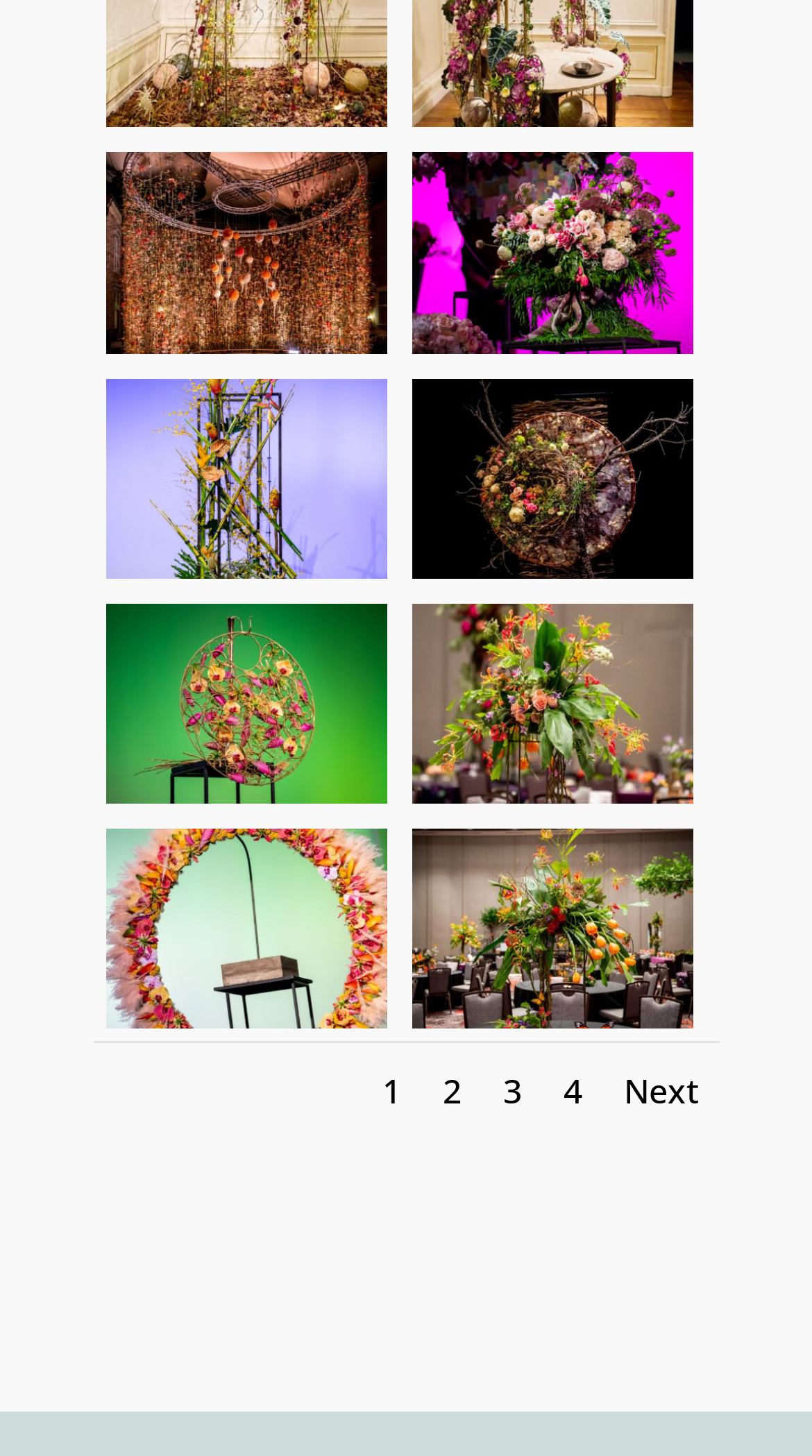Can you give a detailed response to the following question using the information from the image? What is the purpose of the images on the webpage?

The images on the webpage seem to be illustrations or examples related to the Valley Floral Training, as they are paired with links that describe different training sessions.